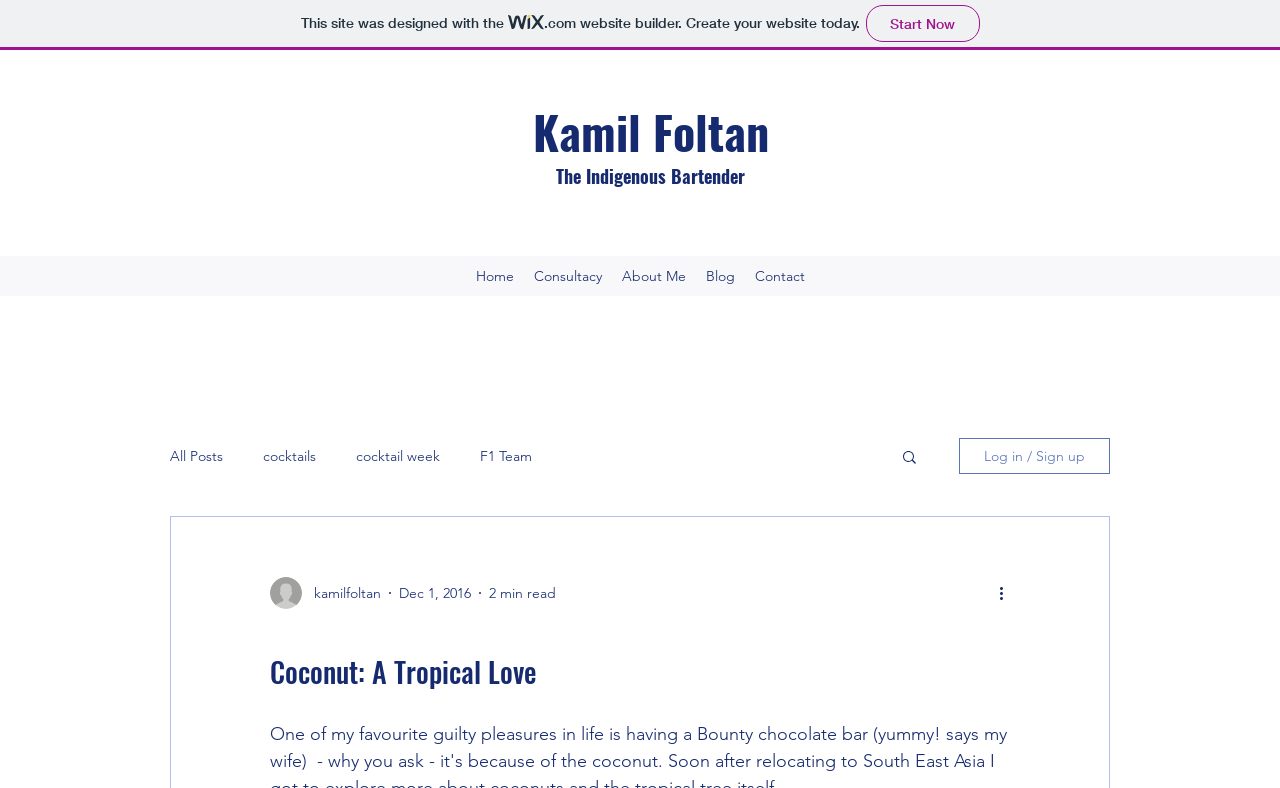Find and provide the bounding box coordinates for the UI element described with: "Kamil Foltan".

[0.416, 0.123, 0.601, 0.209]